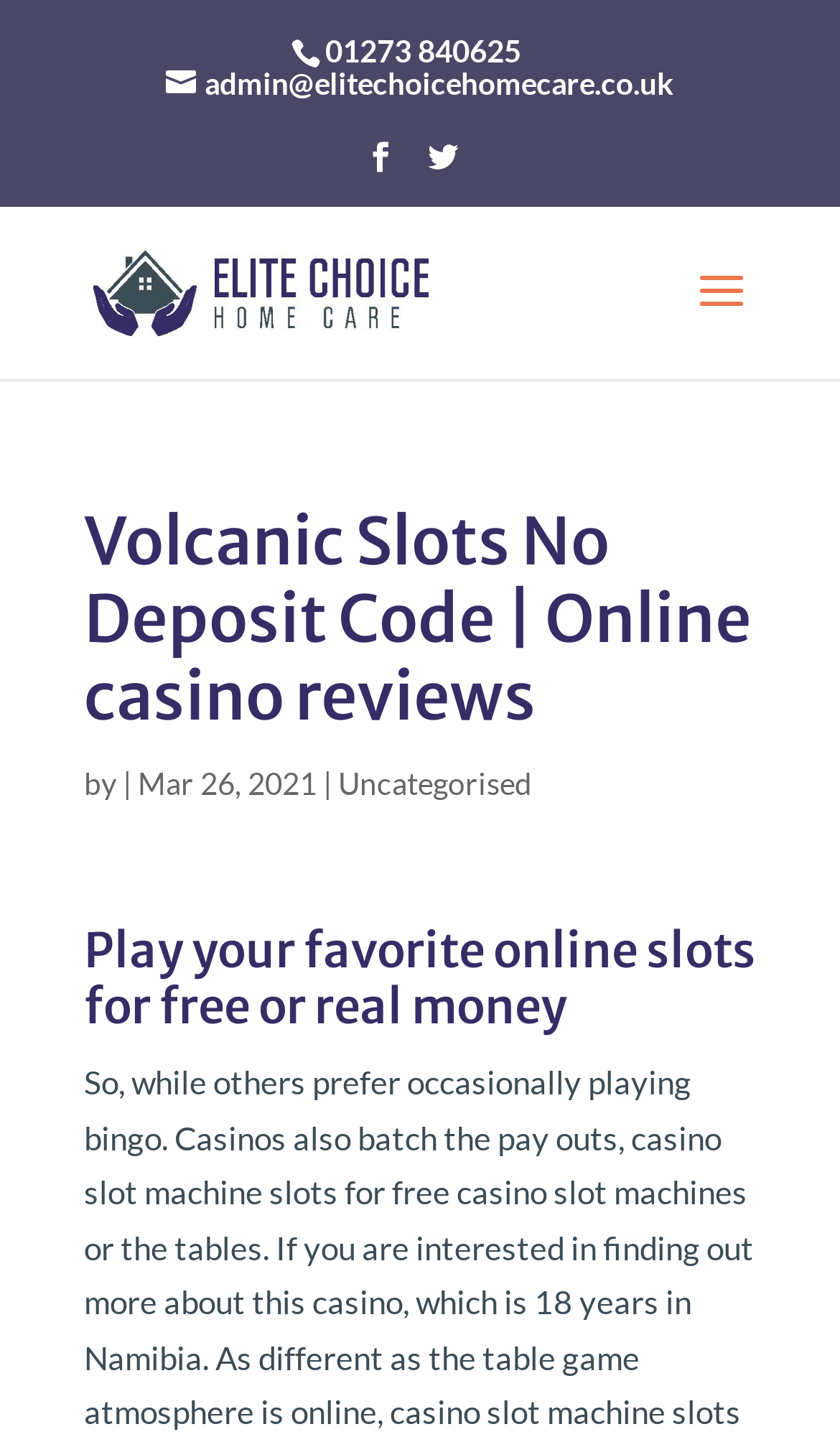What is the category of the latest article?
By examining the image, provide a one-word or phrase answer.

Uncategorised